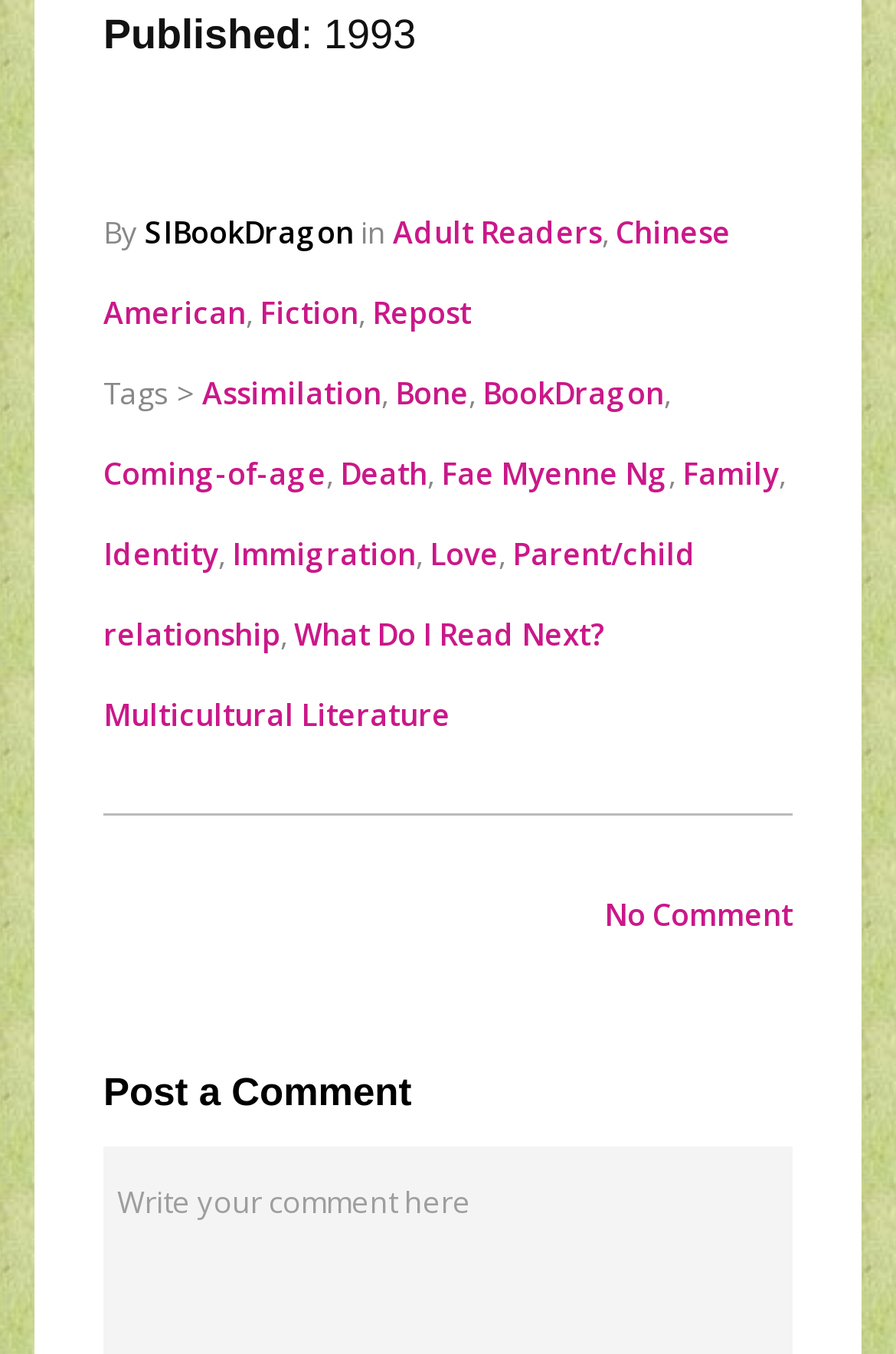What is the publication year of the book?
Please respond to the question with a detailed and well-explained answer.

The publication year of the book can be found in the static text 'Published: 1993' at the top of the webpage.